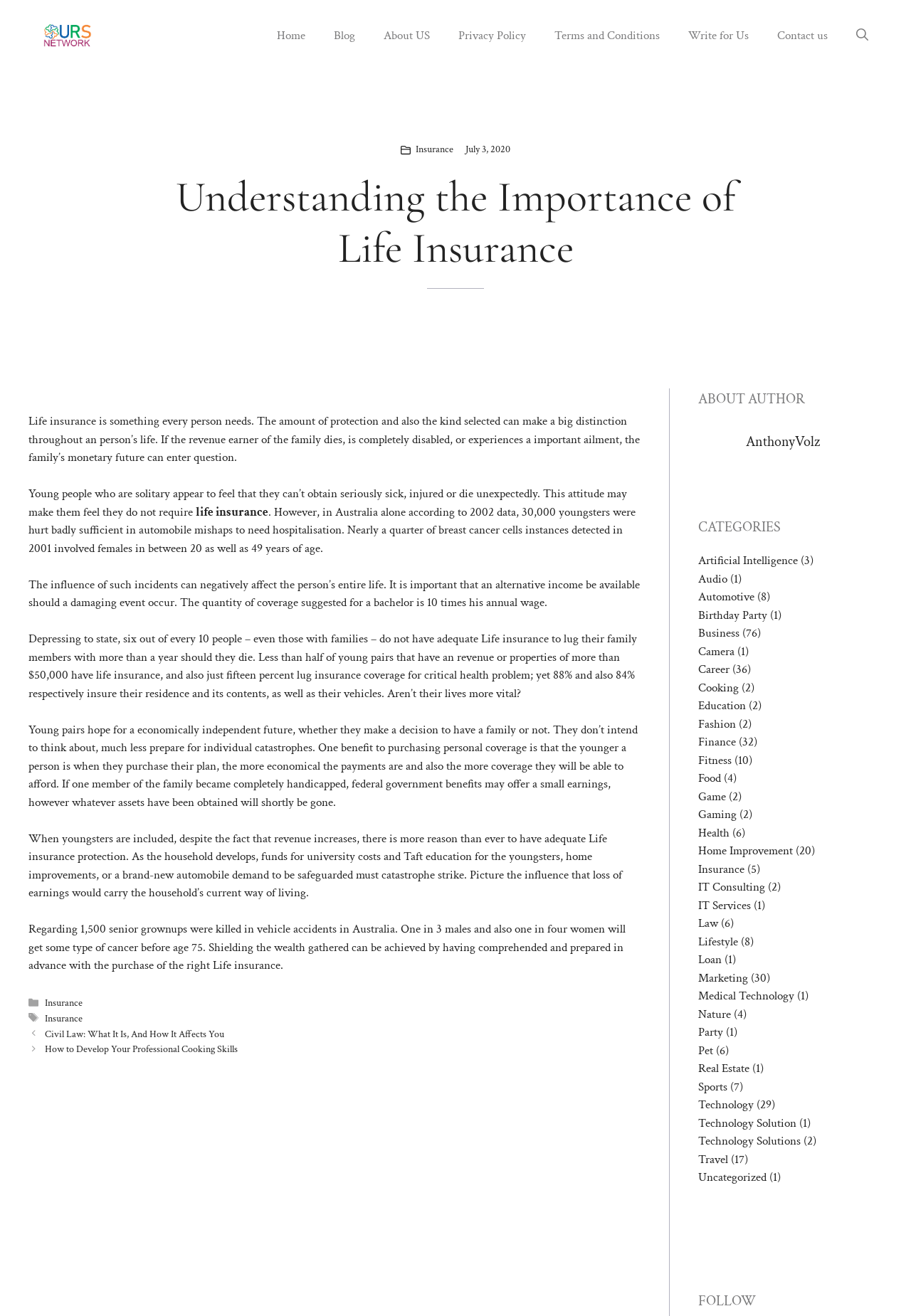Please find and give the text of the main heading on the webpage.

Understanding the Importance of Life Insurance